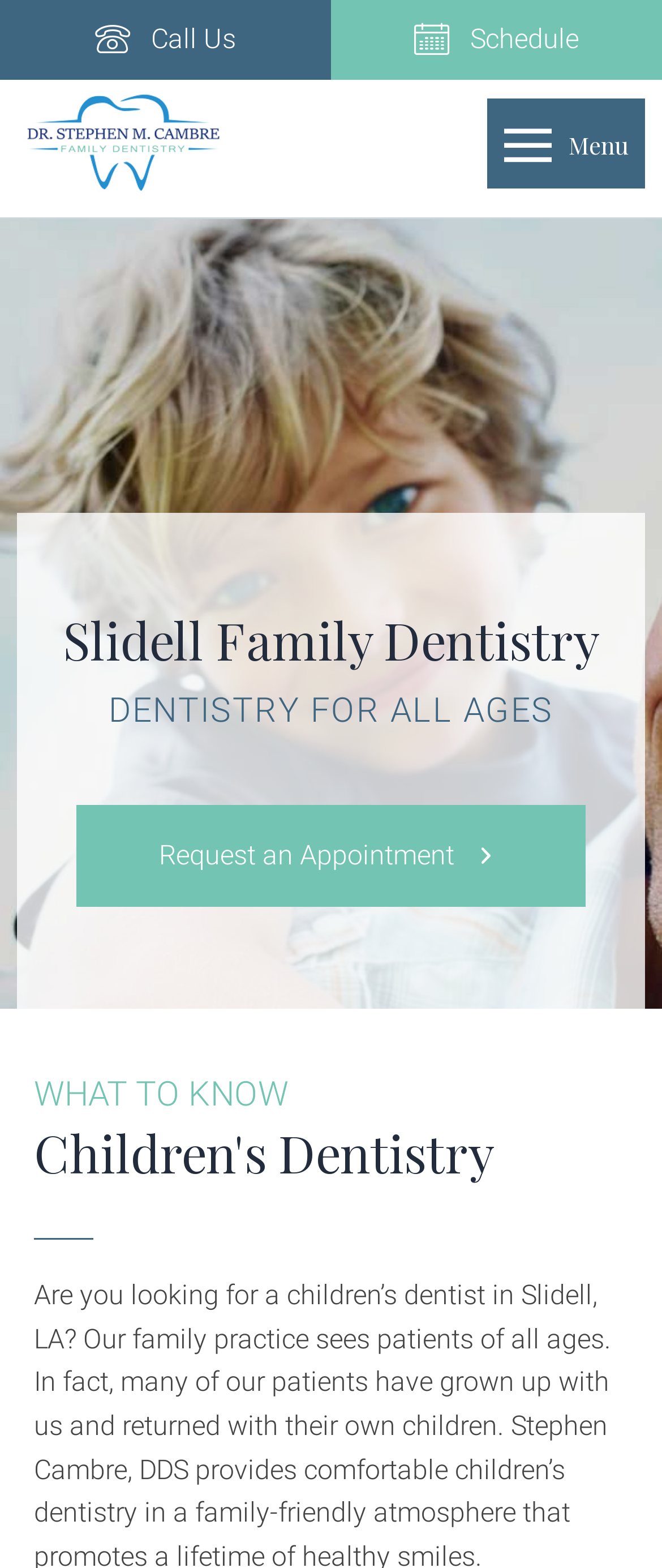Identify the bounding box coordinates of the HTML element based on this description: "Our Saviour Lutheran Church".

None